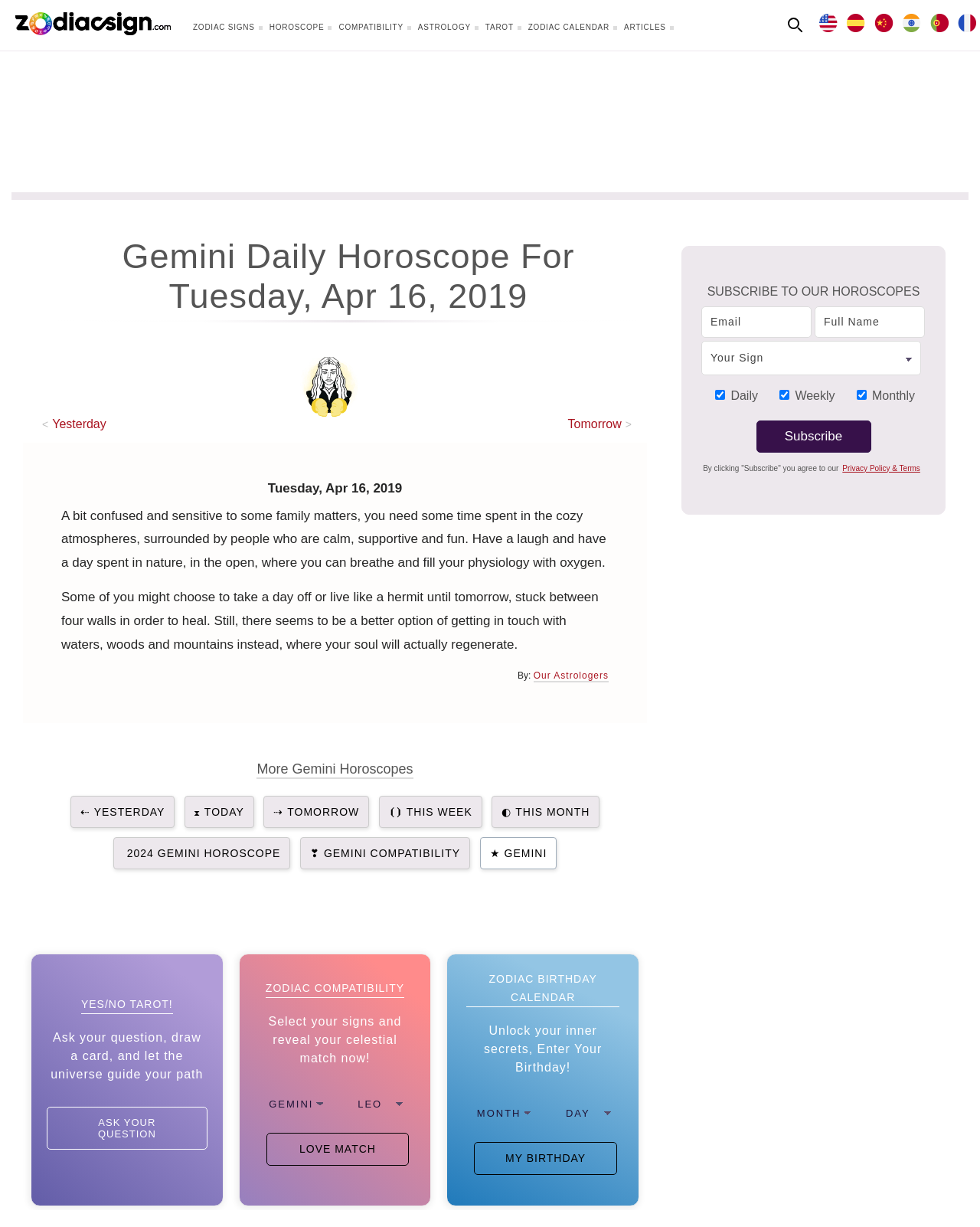Extract the bounding box for the UI element that matches this description: "Ask Your Question".

[0.048, 0.902, 0.211, 0.937]